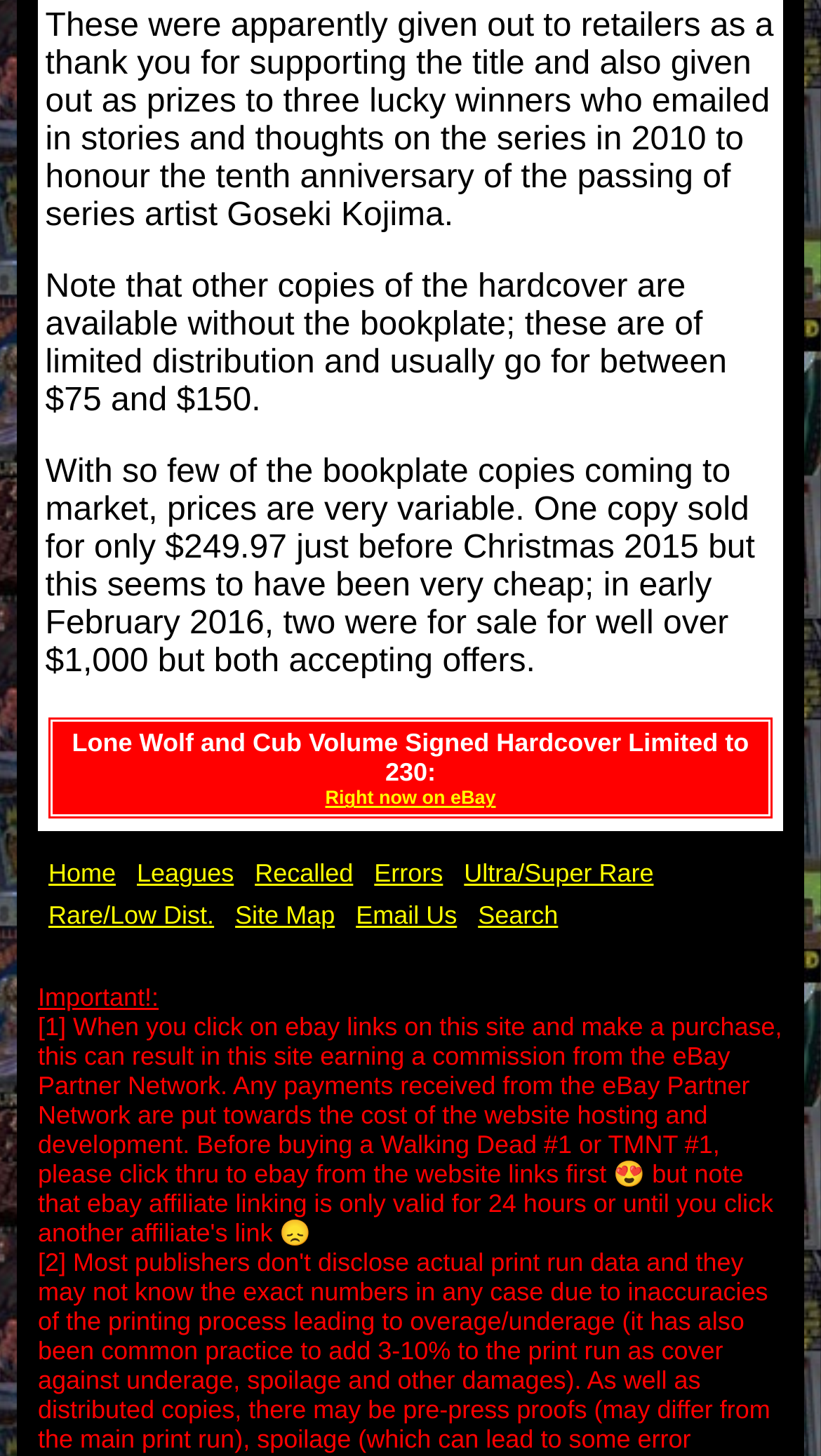Identify the bounding box for the UI element described as: "Right now on eBay". The coordinates should be four float numbers between 0 and 1, i.e., [left, top, right, bottom].

[0.071, 0.541, 0.929, 0.555]